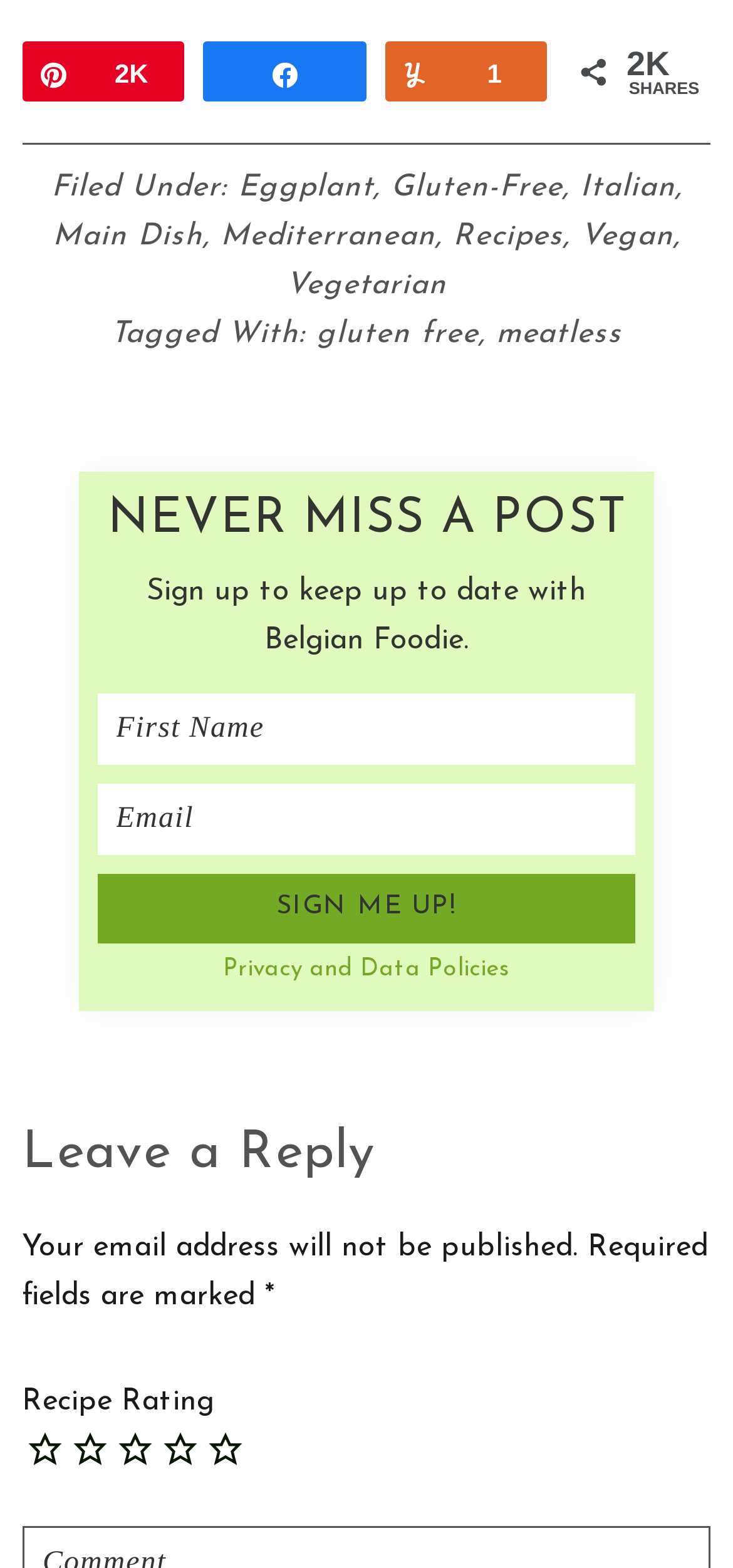Can you specify the bounding box coordinates for the region that should be clicked to fulfill this instruction: "Enter your first name".

[0.133, 0.442, 0.867, 0.488]